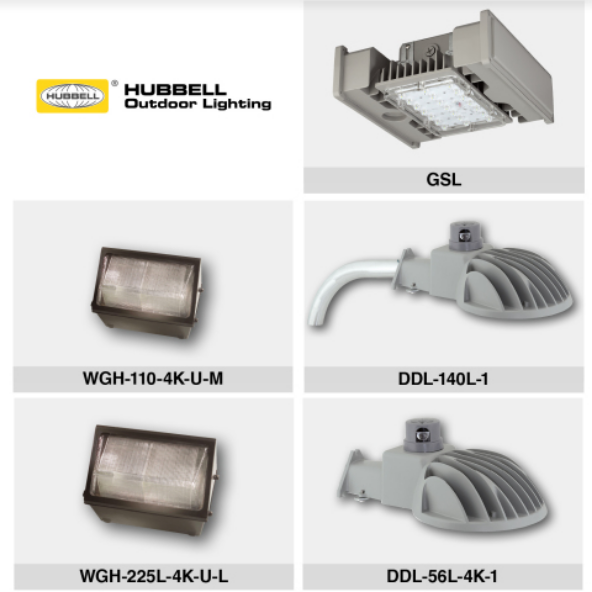Generate a comprehensive description of the image.

The image features a selection of outdoor lighting fixtures from Hubbell Outdoor Lighting, showcasing the company's commitment to innovative LED technology. Prominently displayed is the GSL fixture at the top, known for its energy efficiency and suitability for parking garages. Below it, two models are shown: the WGH-110-4K-U-M and WGH-225-4K-U-L, both designed for versatile outdoor illumination. Additionally, the DDL-140L-1 and DDL-56L-4K-1 fixtures are highlighted, further emphasizing Hubbell's range of high-performance lighting solutions that cater to different outdoor needs. This visual representation underlines the company's dedication to providing reliable and advanced lighting options for various applications.